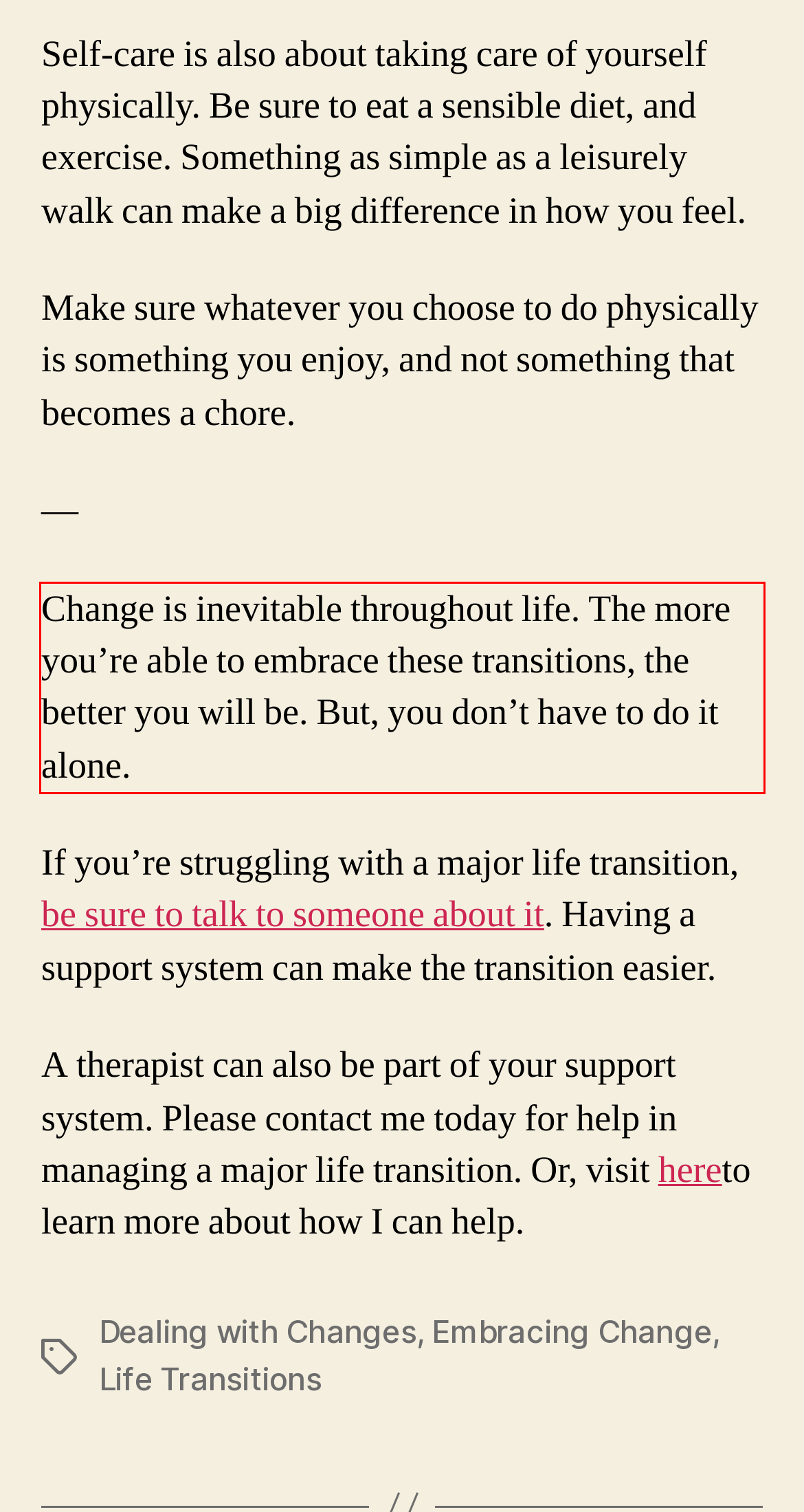Please look at the screenshot provided and find the red bounding box. Extract the text content contained within this bounding box.

Change is inevitable throughout life. The more you’re able to embrace these transitions, the better you will be. But, you don’t have to do it alone.